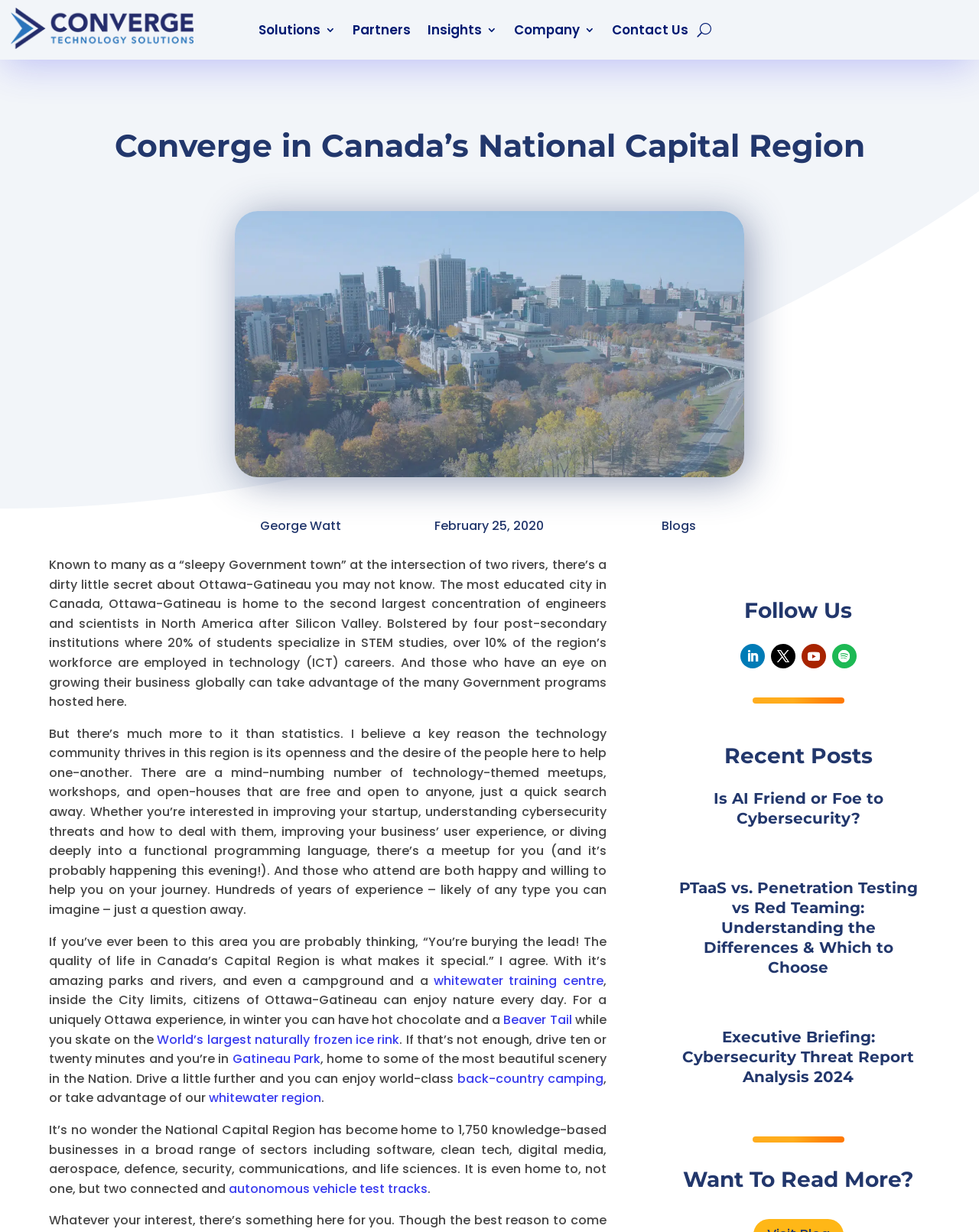Pinpoint the bounding box coordinates for the area that should be clicked to perform the following instruction: "Follow Converge Technology Solutions on social media".

[0.756, 0.523, 0.781, 0.543]